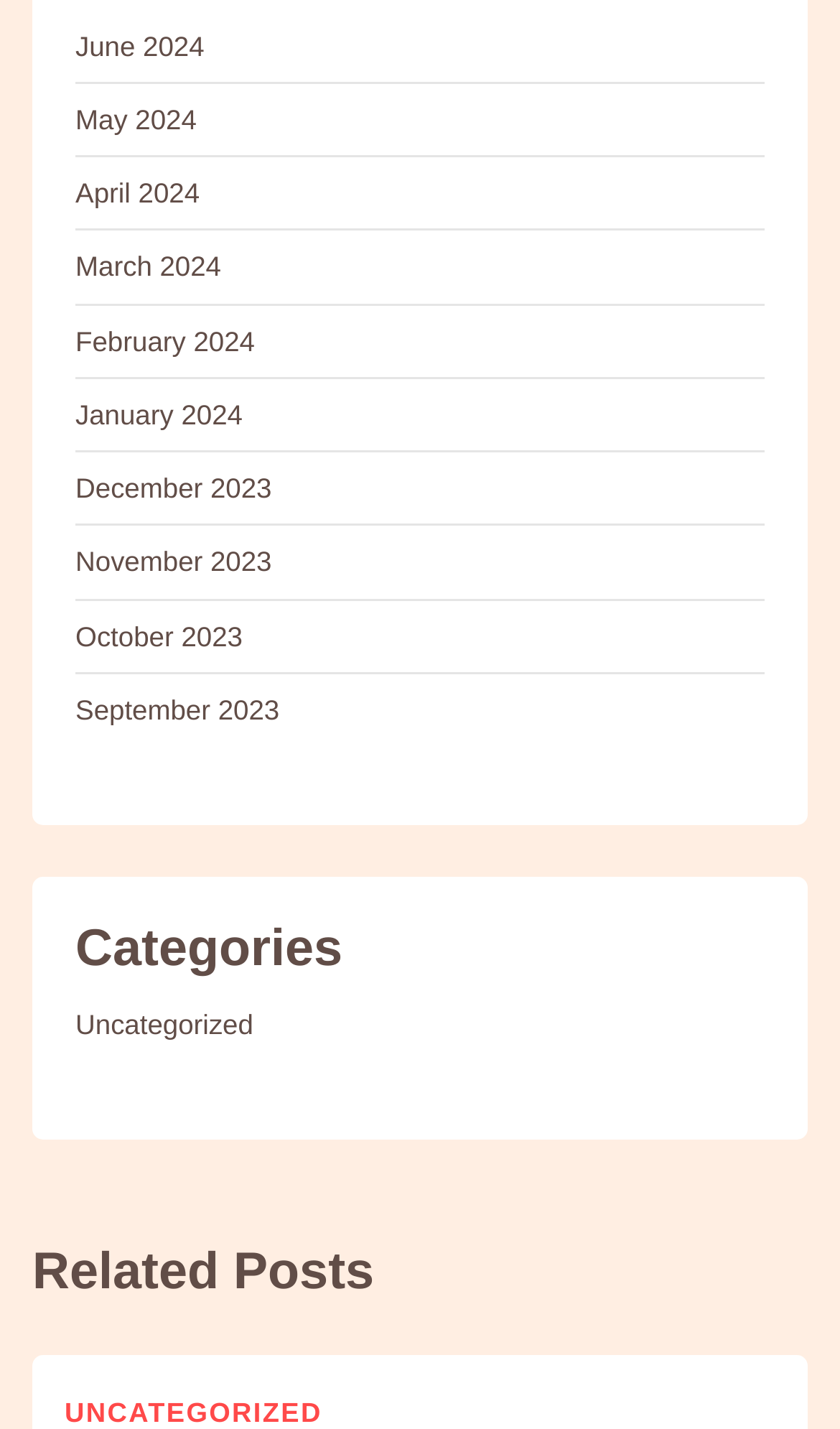Please identify the bounding box coordinates of the region to click in order to complete the given instruction: "Explore Uncategorized". The coordinates should be four float numbers between 0 and 1, i.e., [left, top, right, bottom].

[0.09, 0.705, 0.302, 0.728]